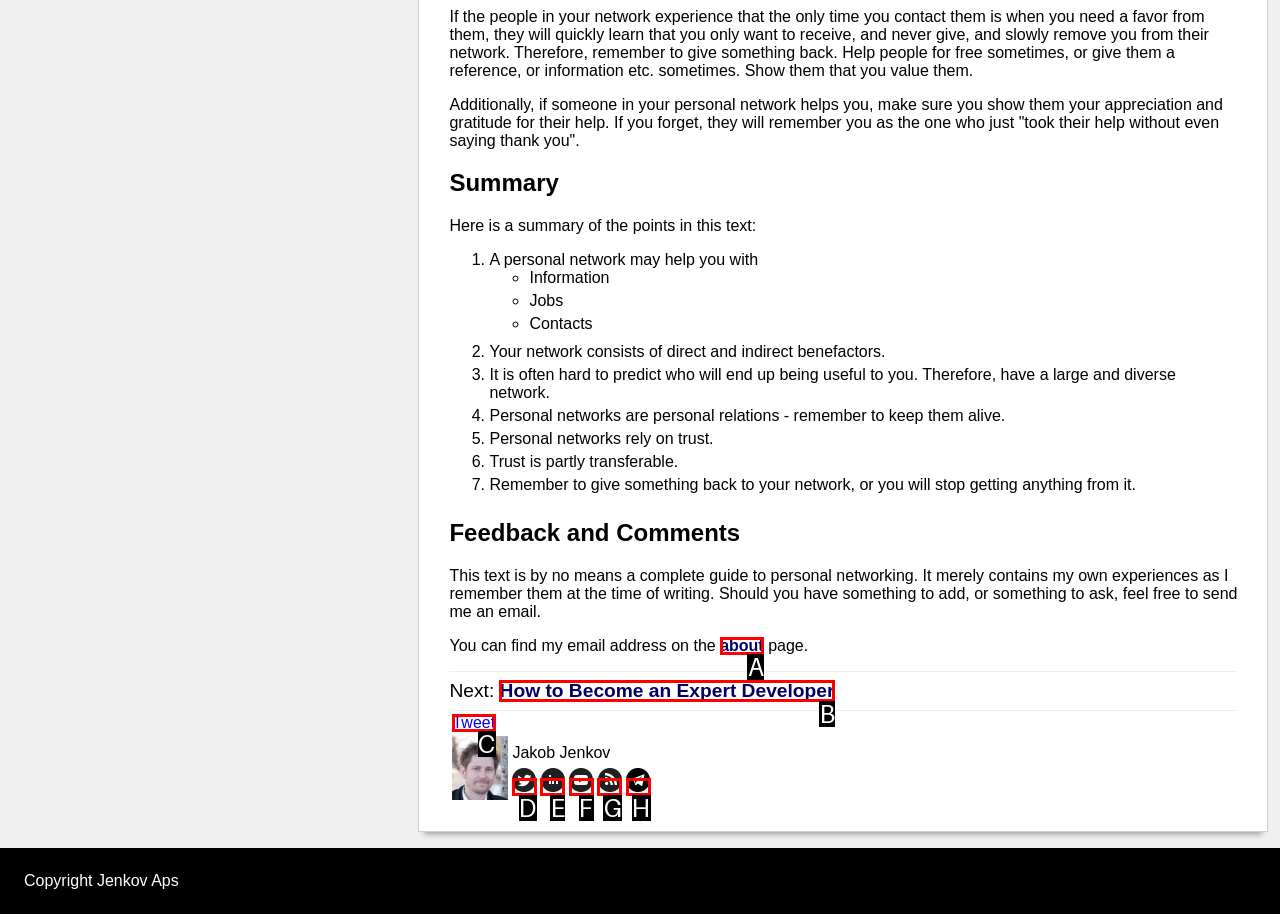Select the appropriate HTML element that needs to be clicked to finish the task: Click the 'How to Become an Expert Developer' link
Reply with the letter of the chosen option.

B